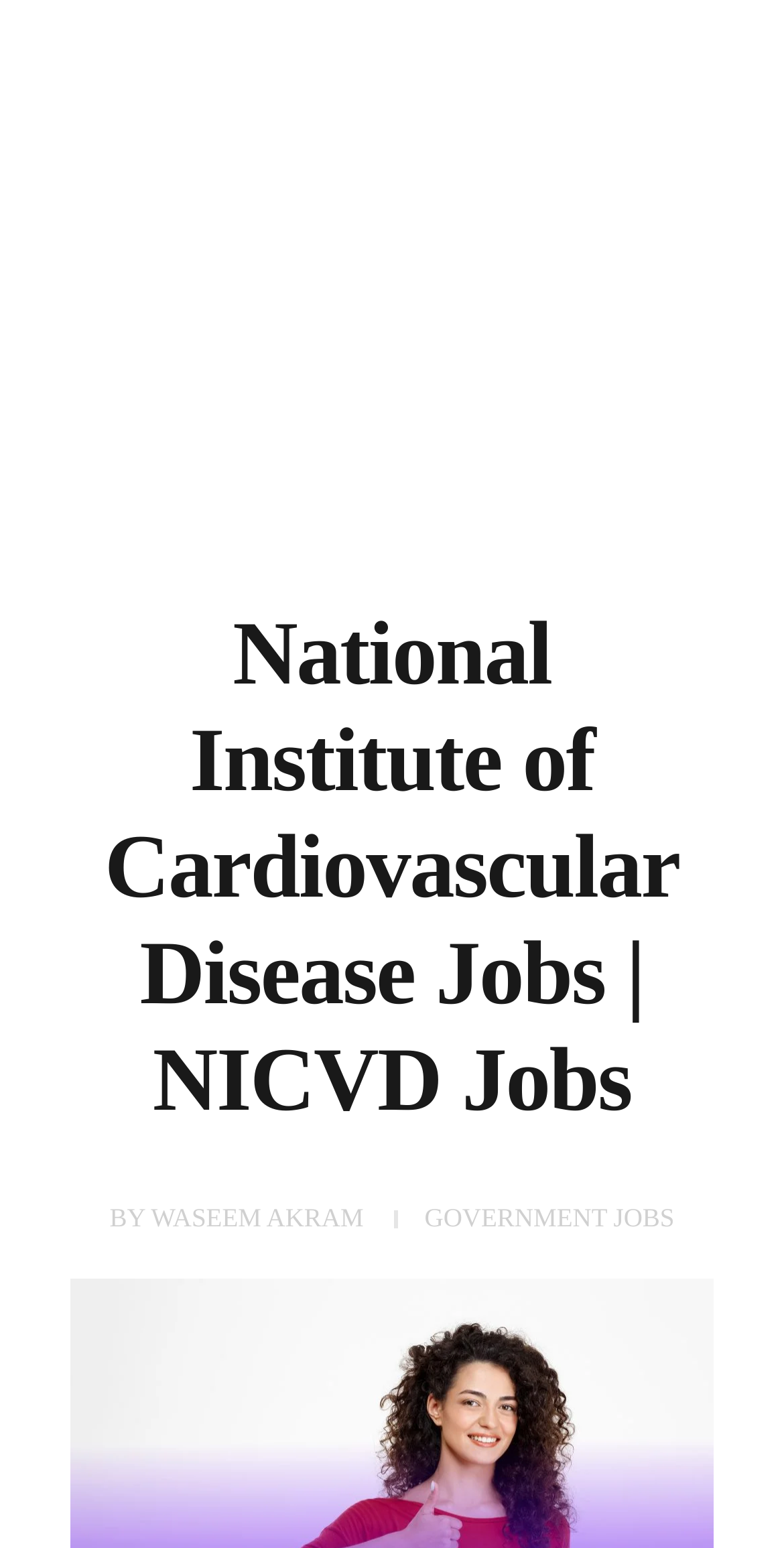Determine the bounding box coordinates for the UI element with the following description: "Pakistan Jobs Corner". The coordinates should be four float numbers between 0 and 1, represented as [left, top, right, bottom].

[0.151, 0.138, 0.784, 0.173]